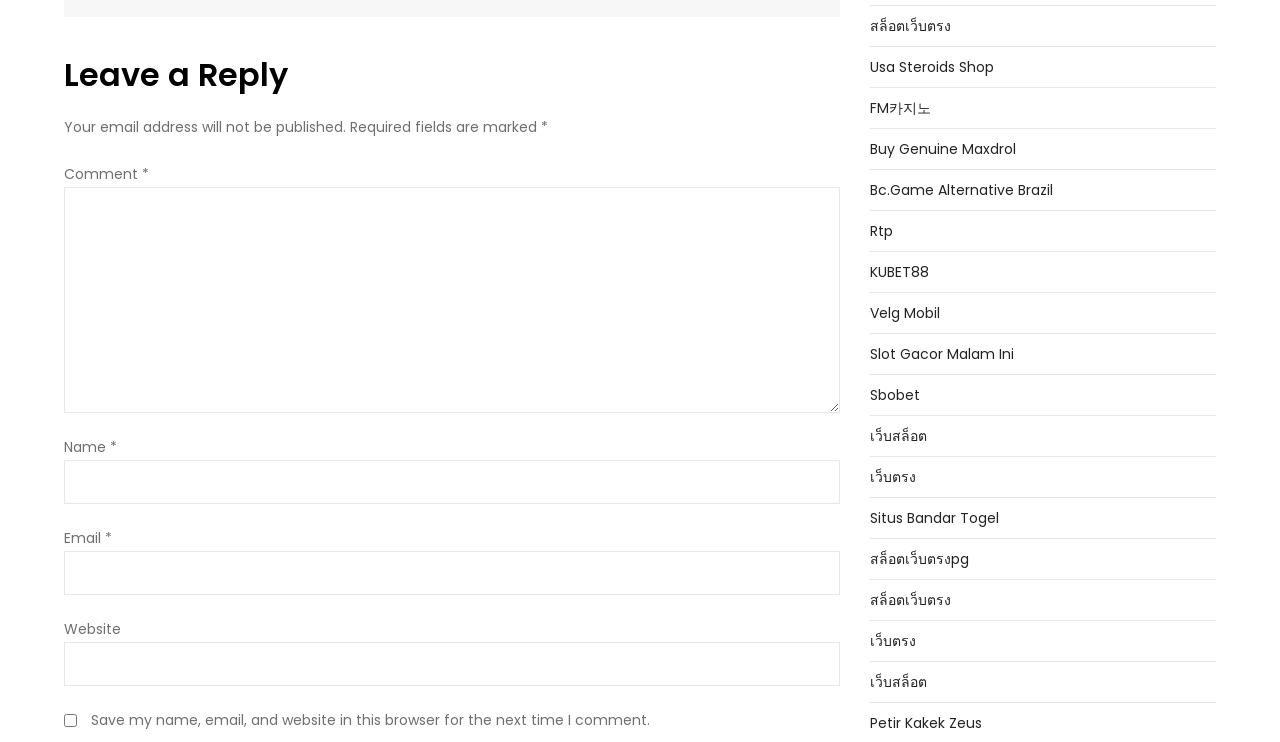Please provide the bounding box coordinates for the UI element as described: "KUBET88". The coordinates must be four floats between 0 and 1, represented as [left, top, right, bottom].

[0.68, 0.349, 0.726, 0.384]